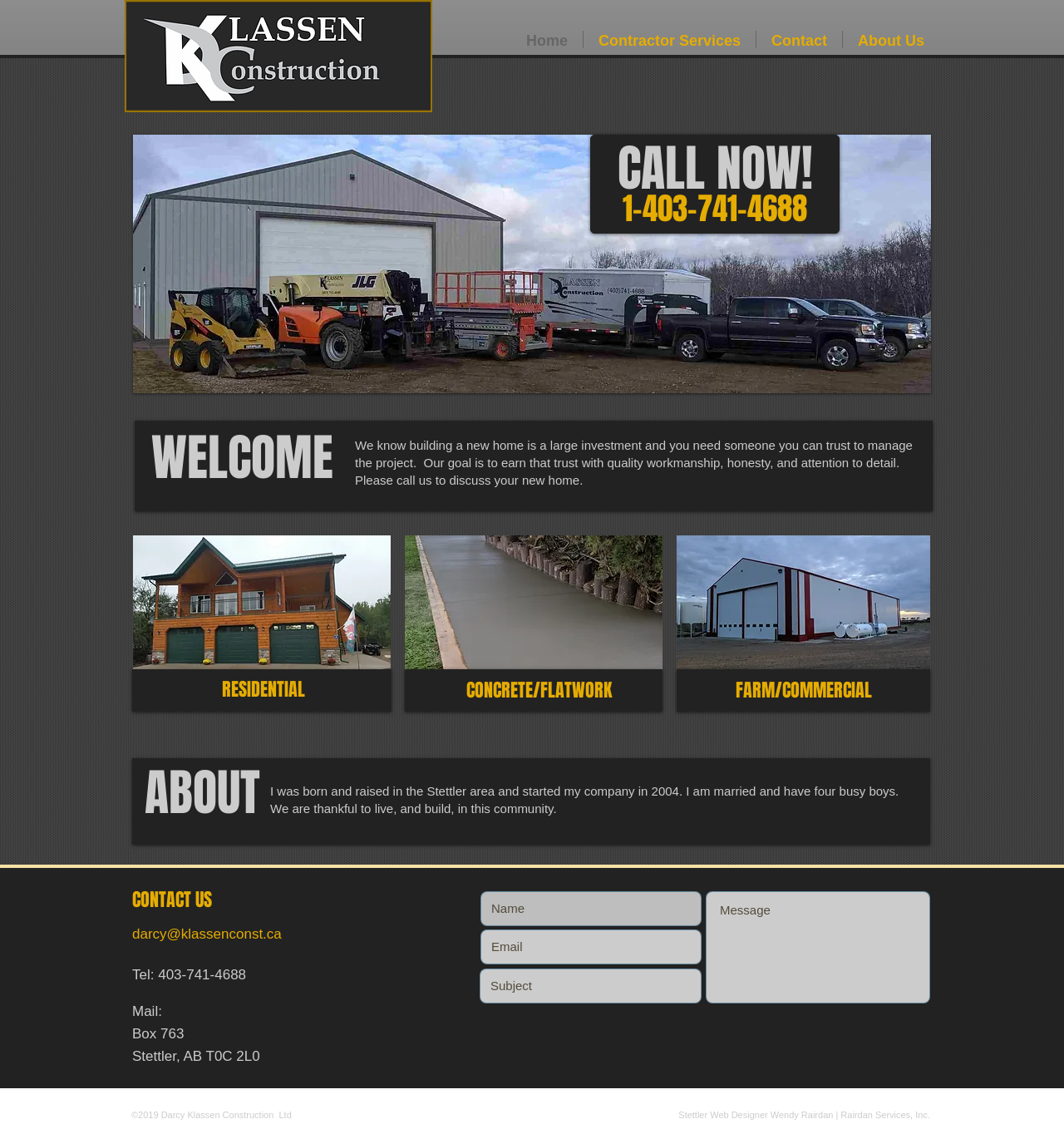Locate the bounding box coordinates of the element I should click to achieve the following instruction: "Click the 'Submit' button".

[0.763, 0.898, 0.874, 0.92]